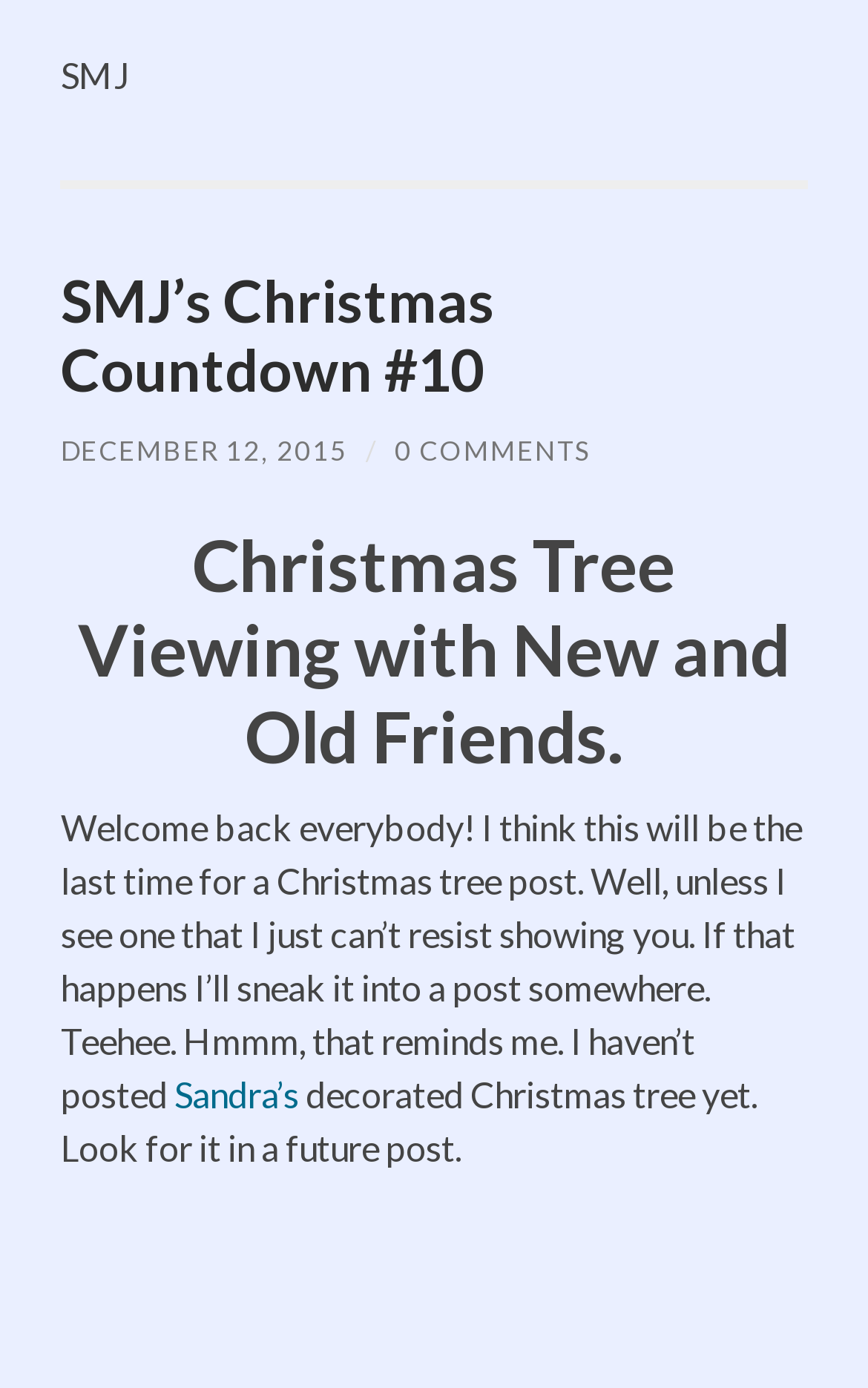What is the date of this post?
Look at the image and construct a detailed response to the question.

The date of this post can be found in the link element, which is 'DECEMBER 12, 2015'. This indicates that the post was published on December 12, 2015.